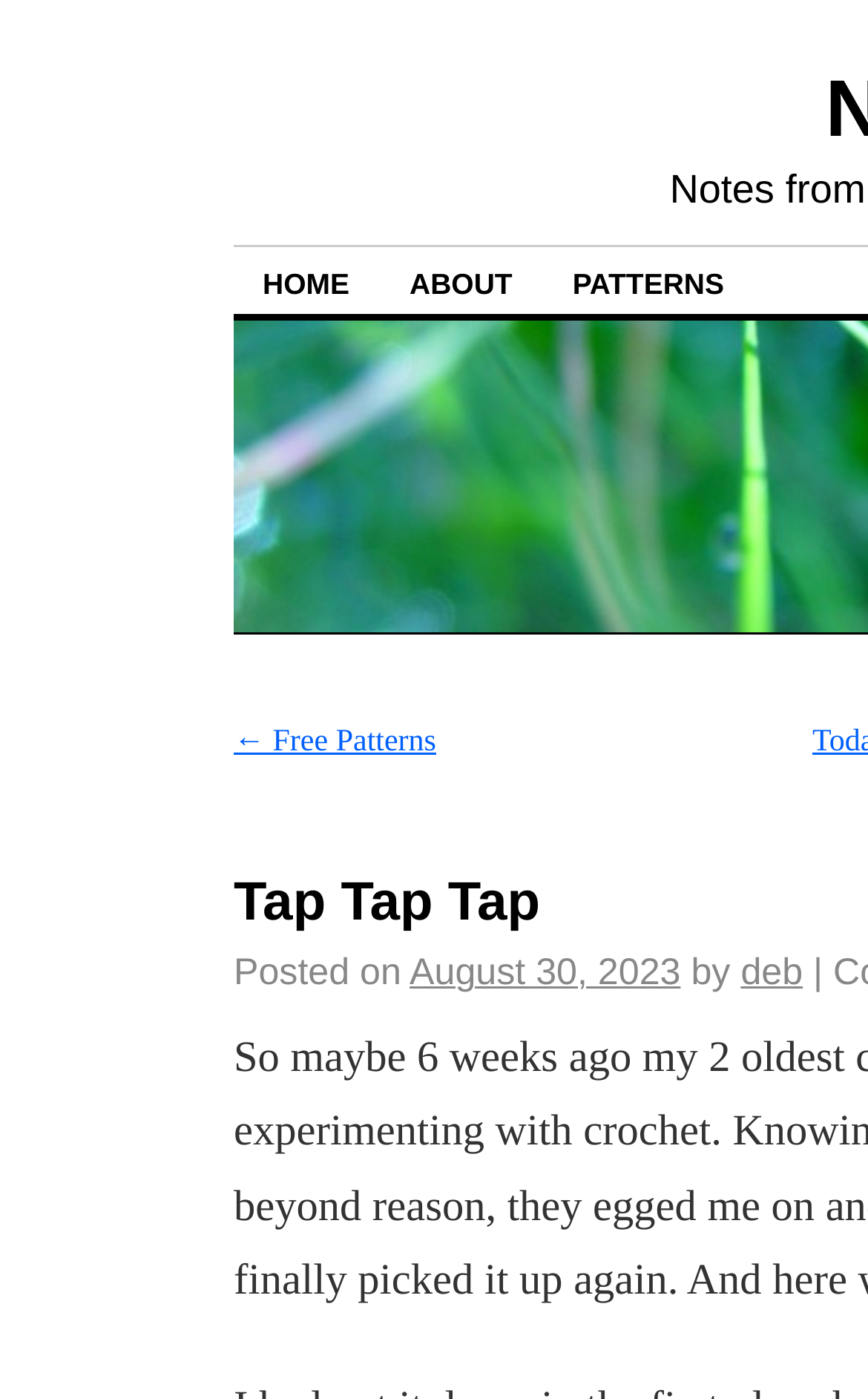Provide a one-word or short-phrase answer to the question:
What is the first menu item on the top?

HOME